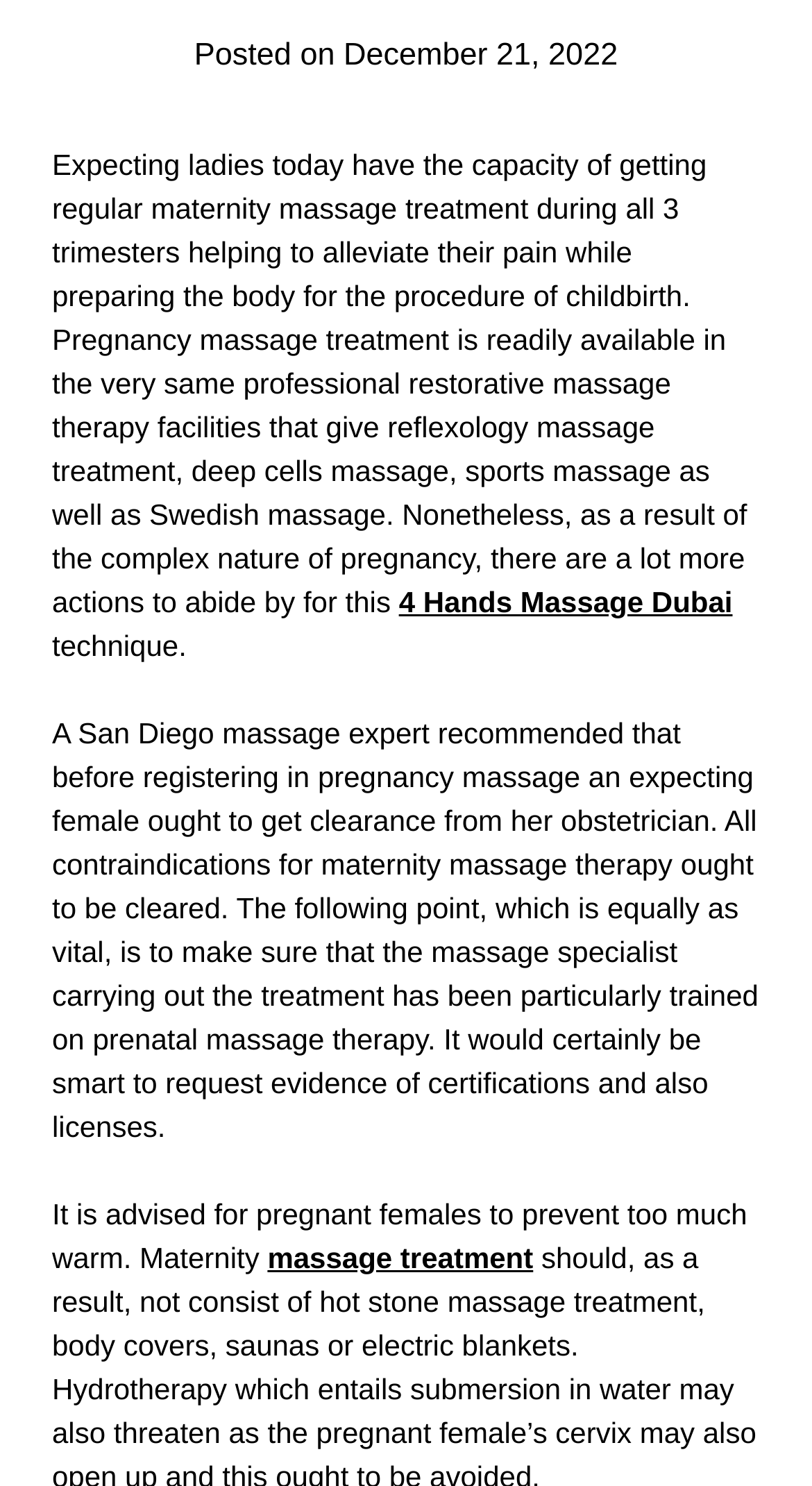Extract the bounding box of the UI element described as: "massage treatment".

[0.329, 0.835, 0.657, 0.858]